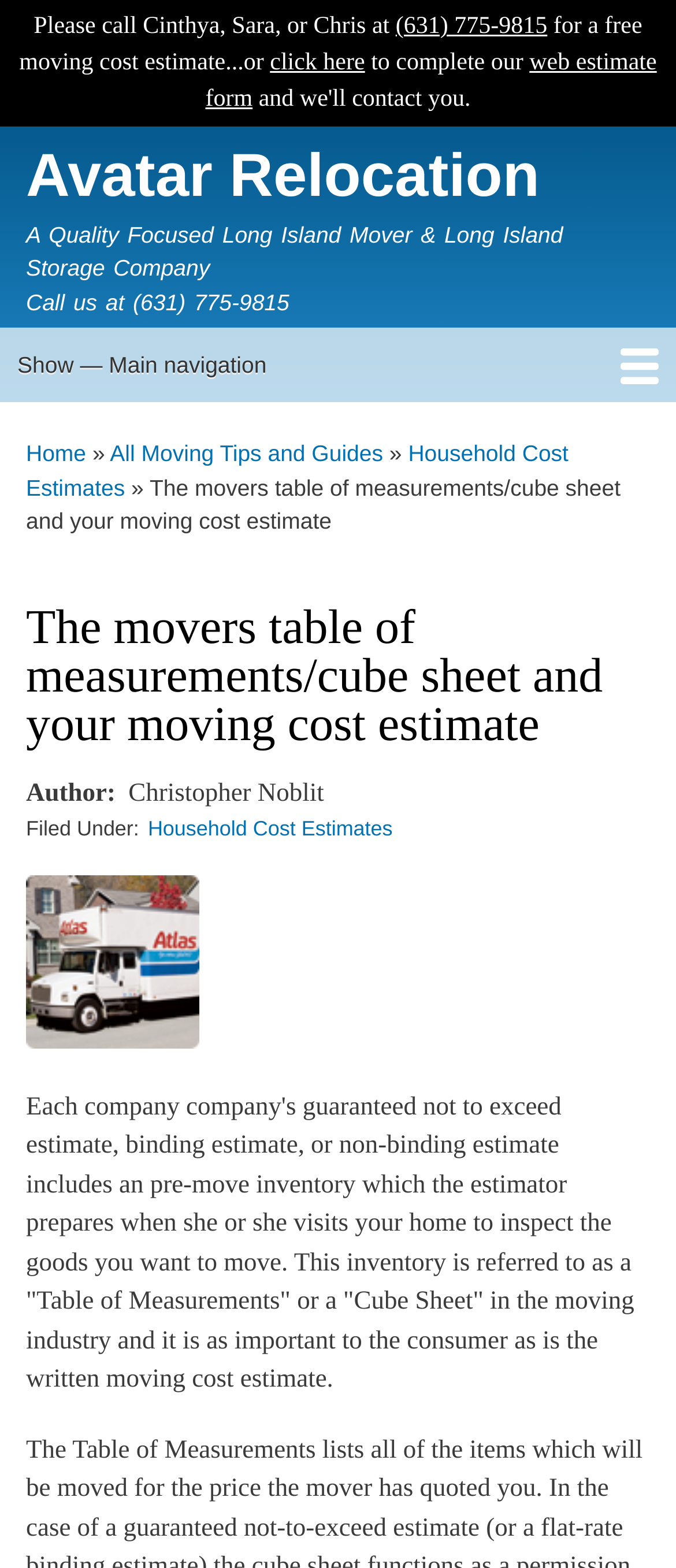Extract the primary header of the webpage and generate its text.

The movers table of measurements/cube sheet and your moving cost estimate